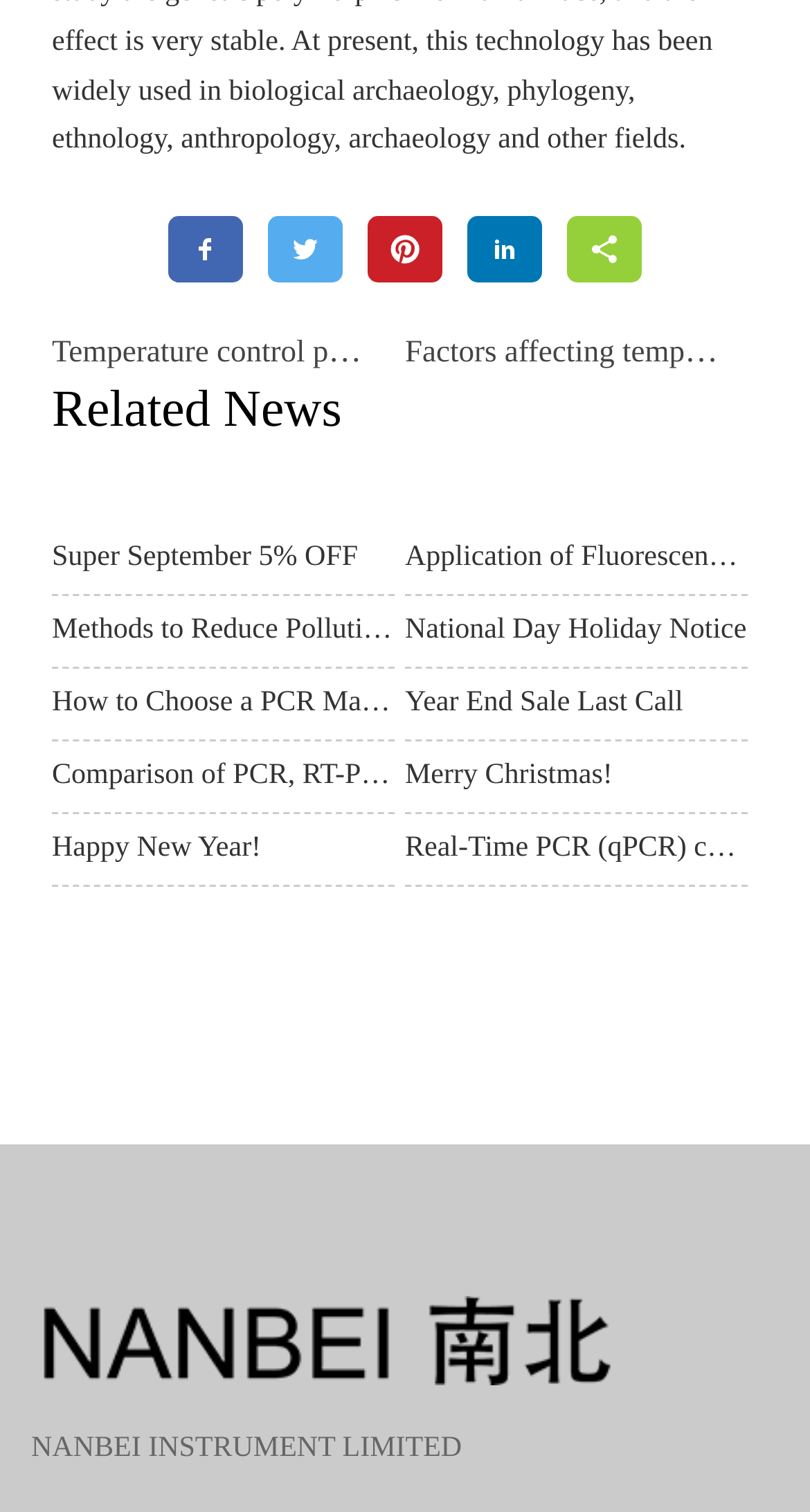Based on the image, provide a detailed and complete answer to the question: 
How many news links are there under 'Related News'?

I counted the number of links under the 'Related News' heading, which are 10 in total, including links like 'Super September 5% OFF', 'Application of Fluorescence Quantitative PCR', and so on.